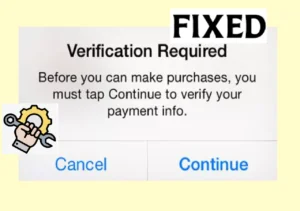Answer the following inquiry with a single word or phrase:
What is the purpose of the gear and wrench graphic?

Troubleshooting or repair theme